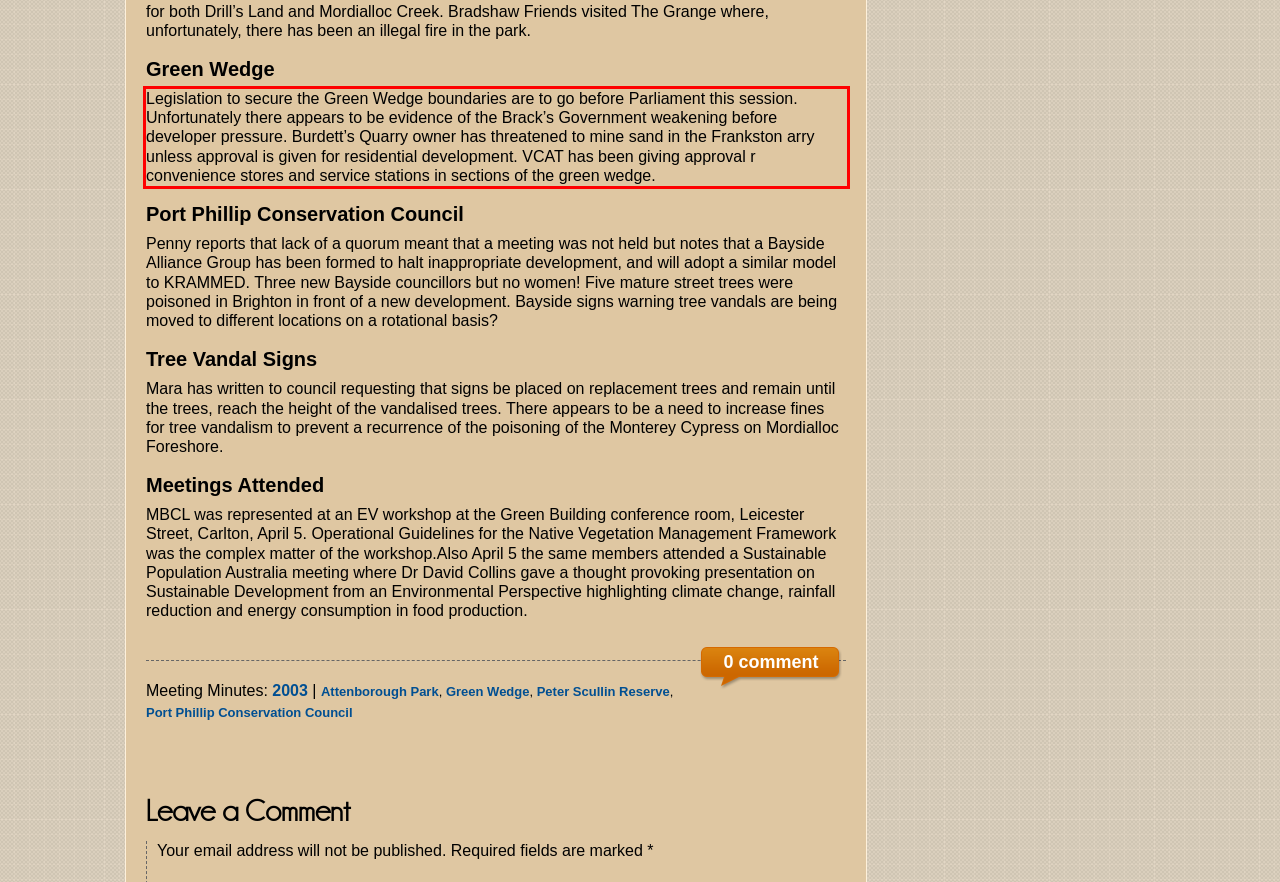You are given a screenshot with a red rectangle. Identify and extract the text within this red bounding box using OCR.

Legislation to secure the Green Wedge boundaries are to go before Parliament this session. Unfortunately there appears to be evidence of the Brack’s Government weakening before developer pressure. Burdett’s Quarry owner has threatened to mine sand in the Frankston arry unless approval is given for residential development. VCAT has been giving approval r convenience stores and service stations in sections of the green wedge.